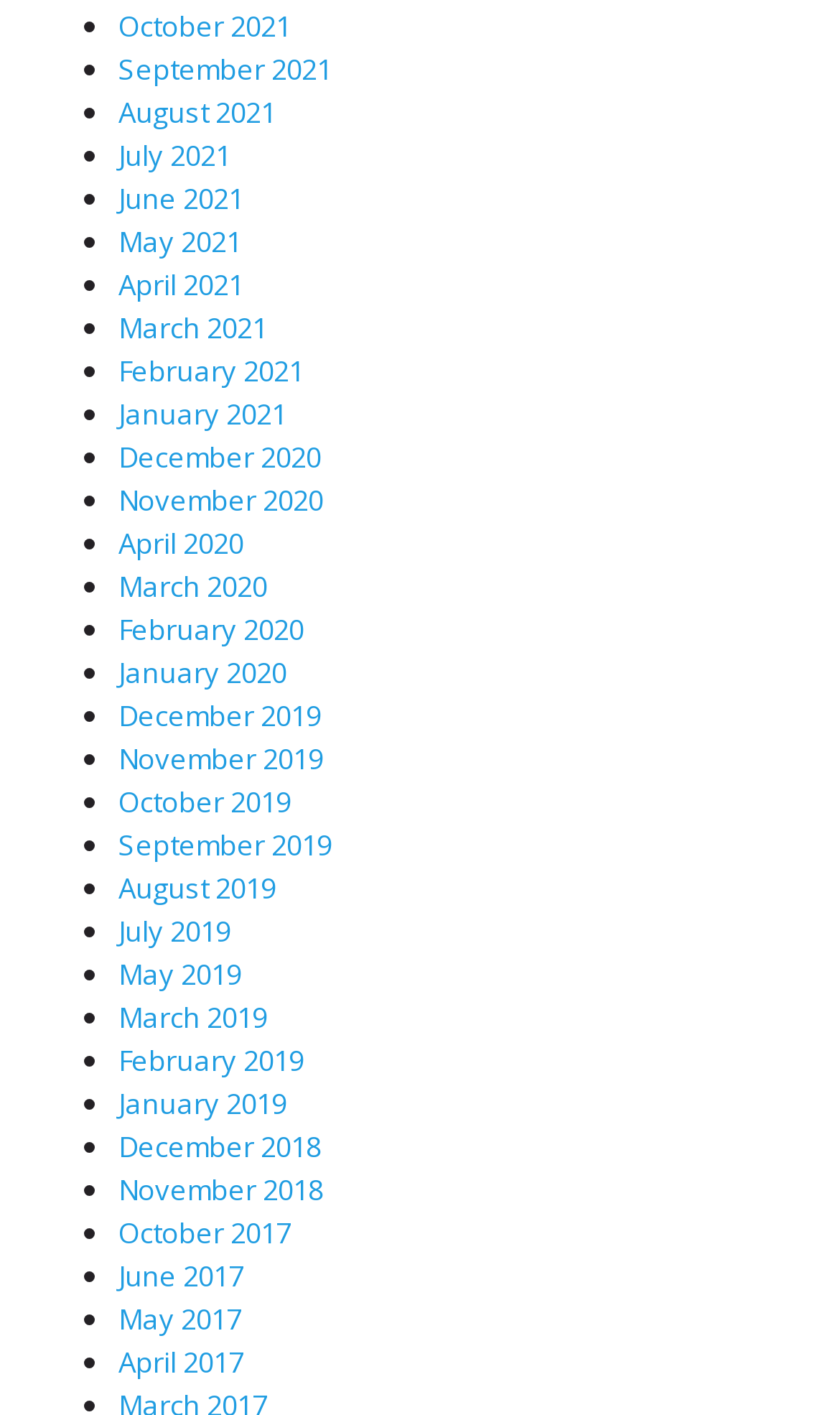Identify the bounding box coordinates of the region I need to click to complete this instruction: "View January 2020".

[0.141, 0.462, 0.341, 0.489]